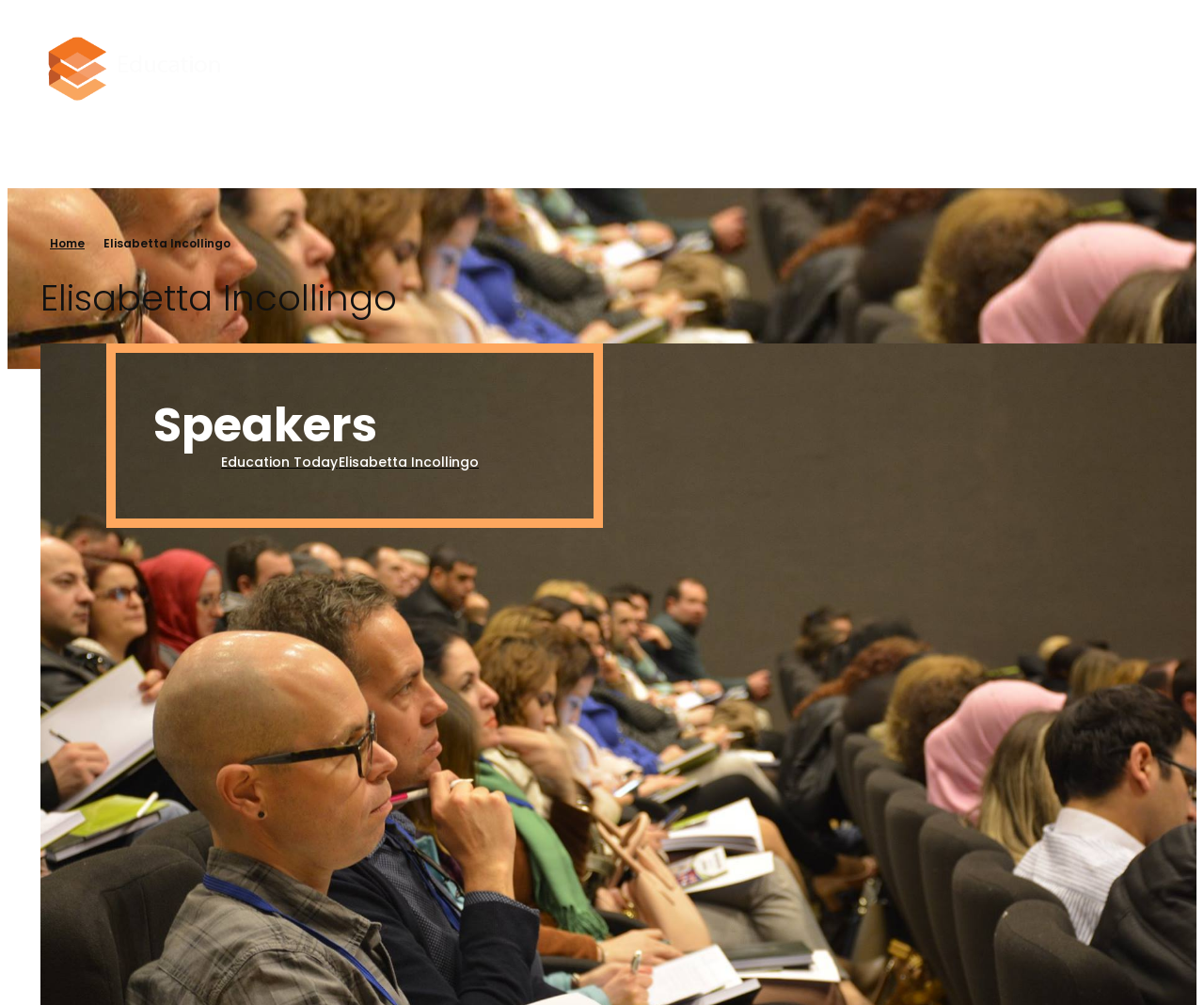What is the purpose of Education Today?
From the screenshot, provide a brief answer in one word or phrase.

Improve teaching and service delivery